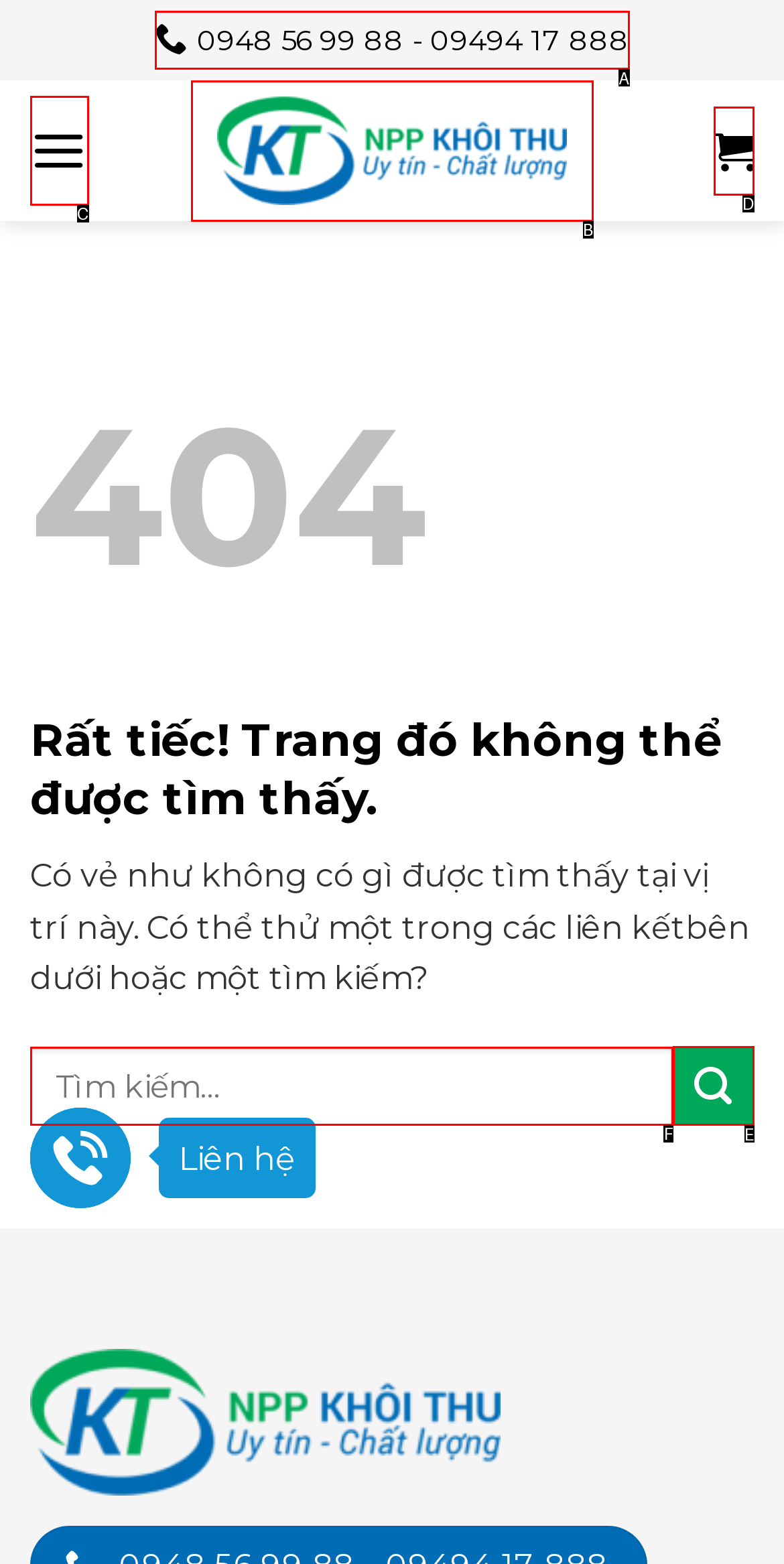Choose the HTML element that aligns with the description: name="s" placeholder="Tìm kiếm…". Indicate your choice by stating the letter.

F